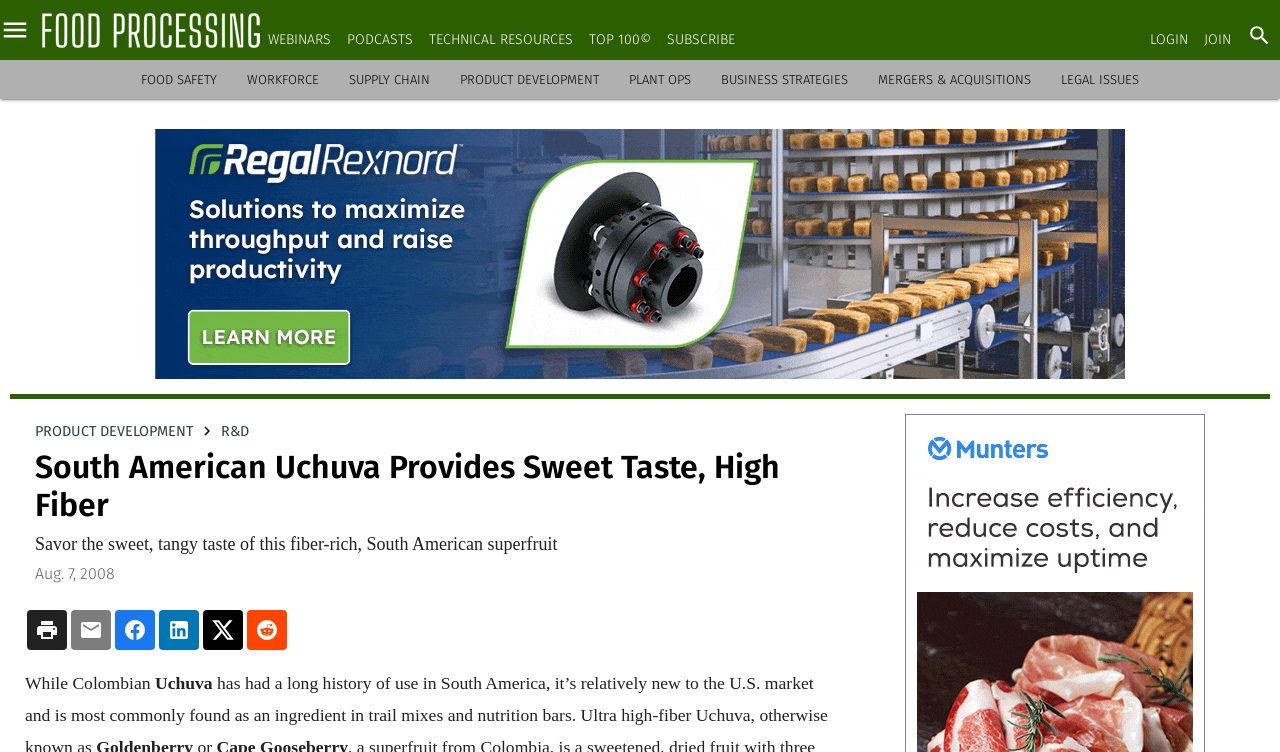Given the description "Bulk and Powder Handling", provide the bounding box coordinates of the corresponding UI element.

[0.0, 0.451, 0.025, 0.496]